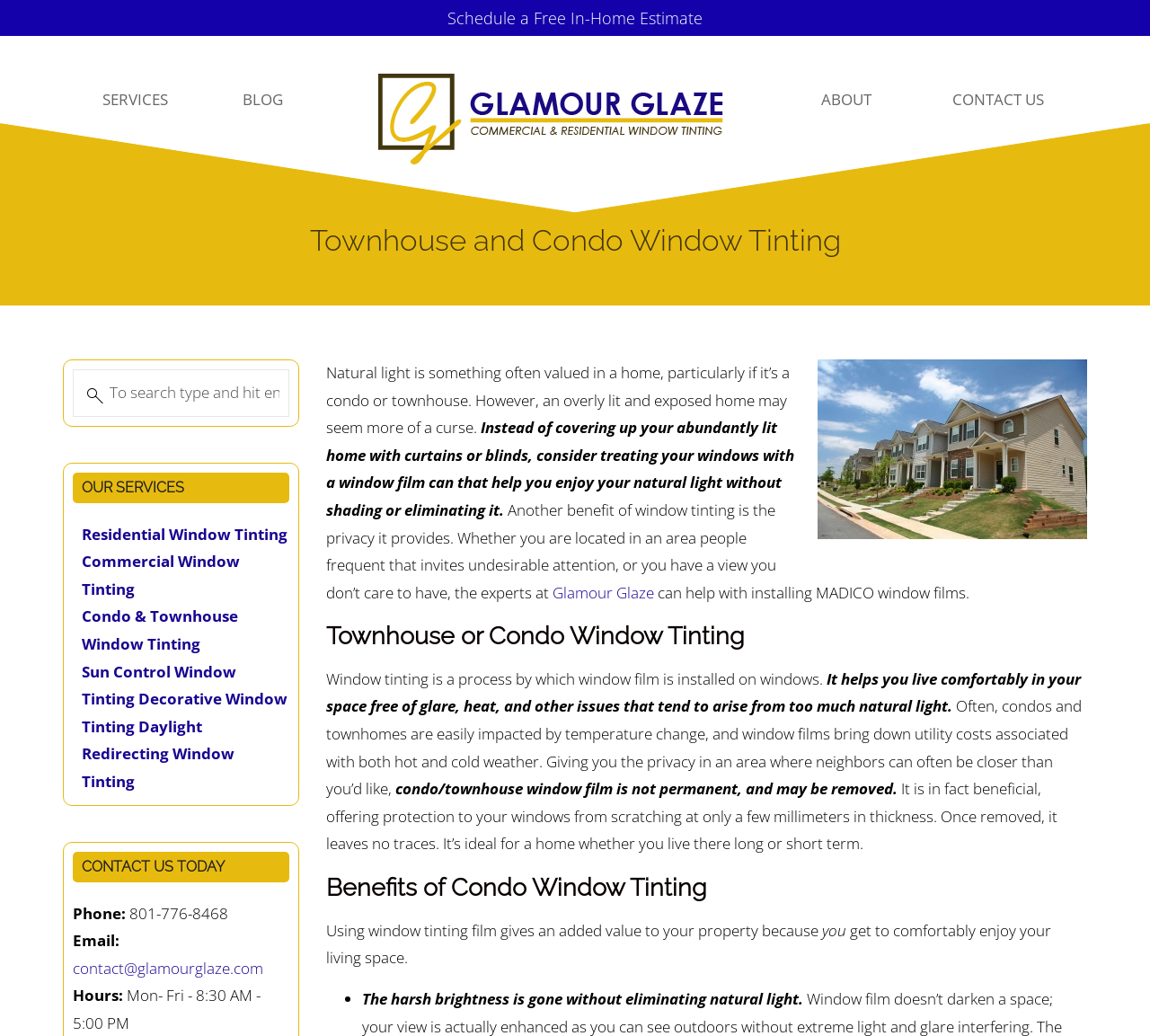What is the main service offered by Glamour Glaze?
Use the information from the image to give a detailed answer to the question.

Based on the webpage, Glamour Glaze is a professional window tinting solution in Utah, and it offers various types of window tinting services, including residential, commercial, condo, and townhouse window tinting.